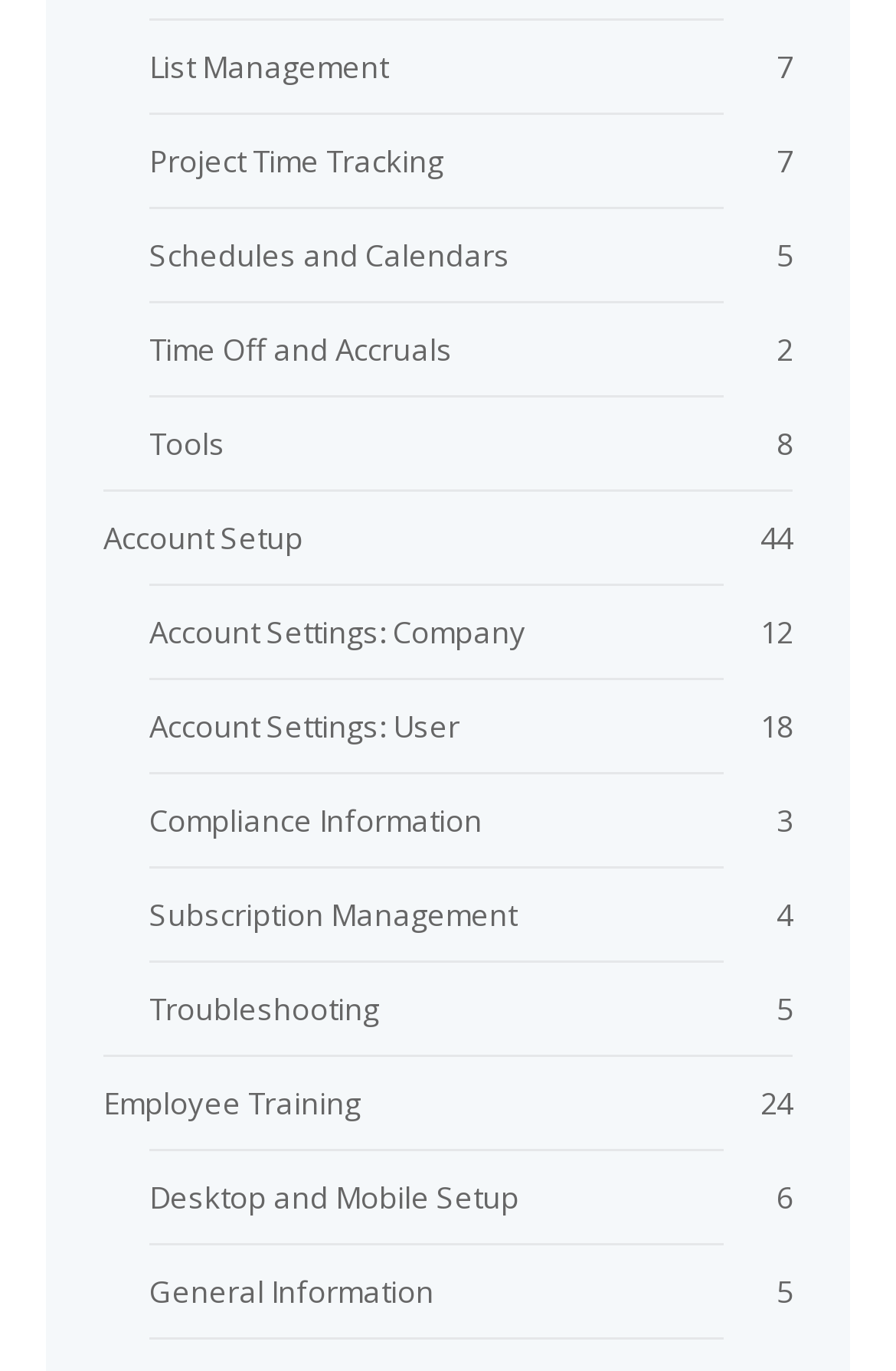Extract the bounding box for the UI element that matches this description: "Time Off and Accruals".

[0.167, 0.24, 0.505, 0.27]